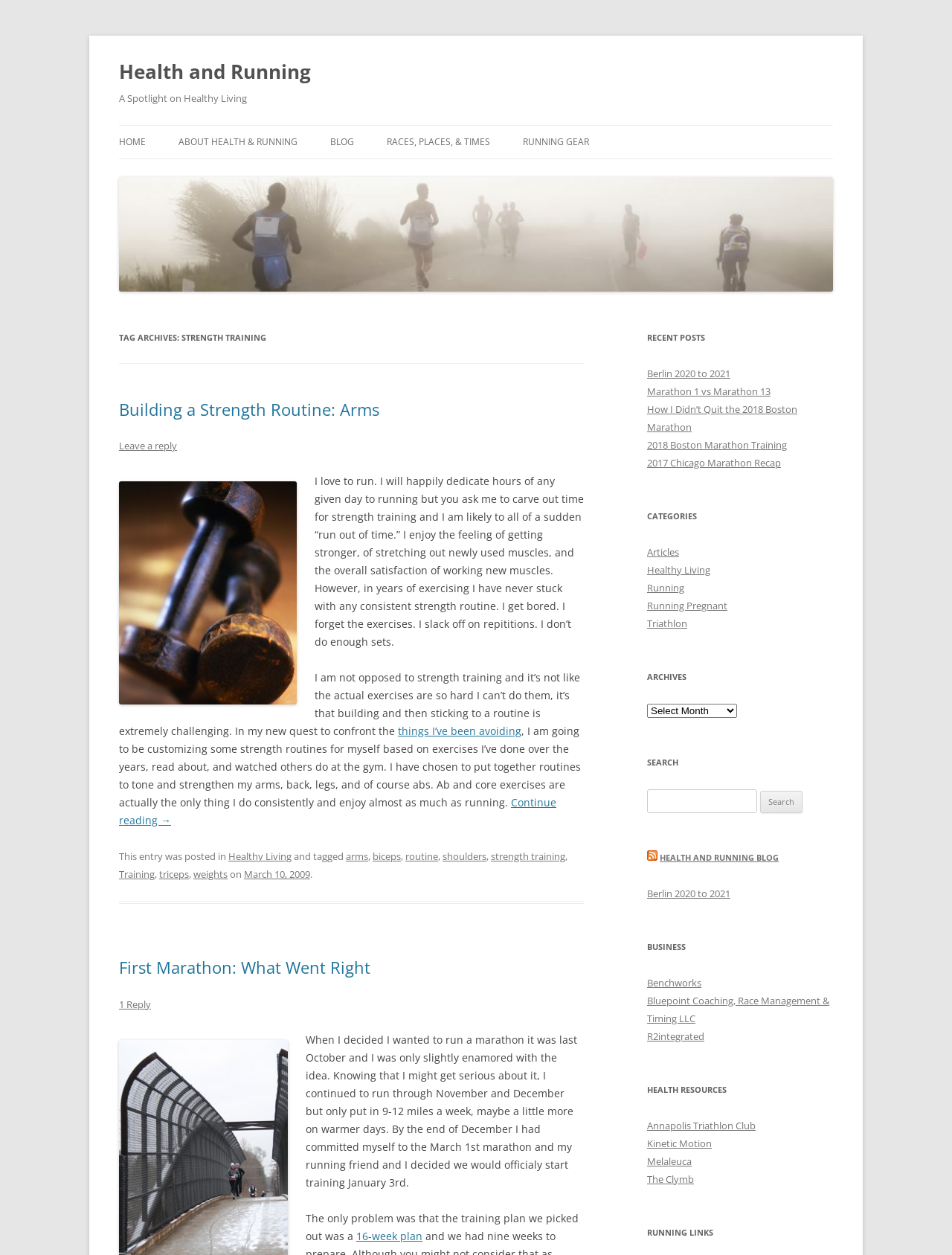What is the topic of the blog? Look at the image and give a one-word or short phrase answer.

Health and Running